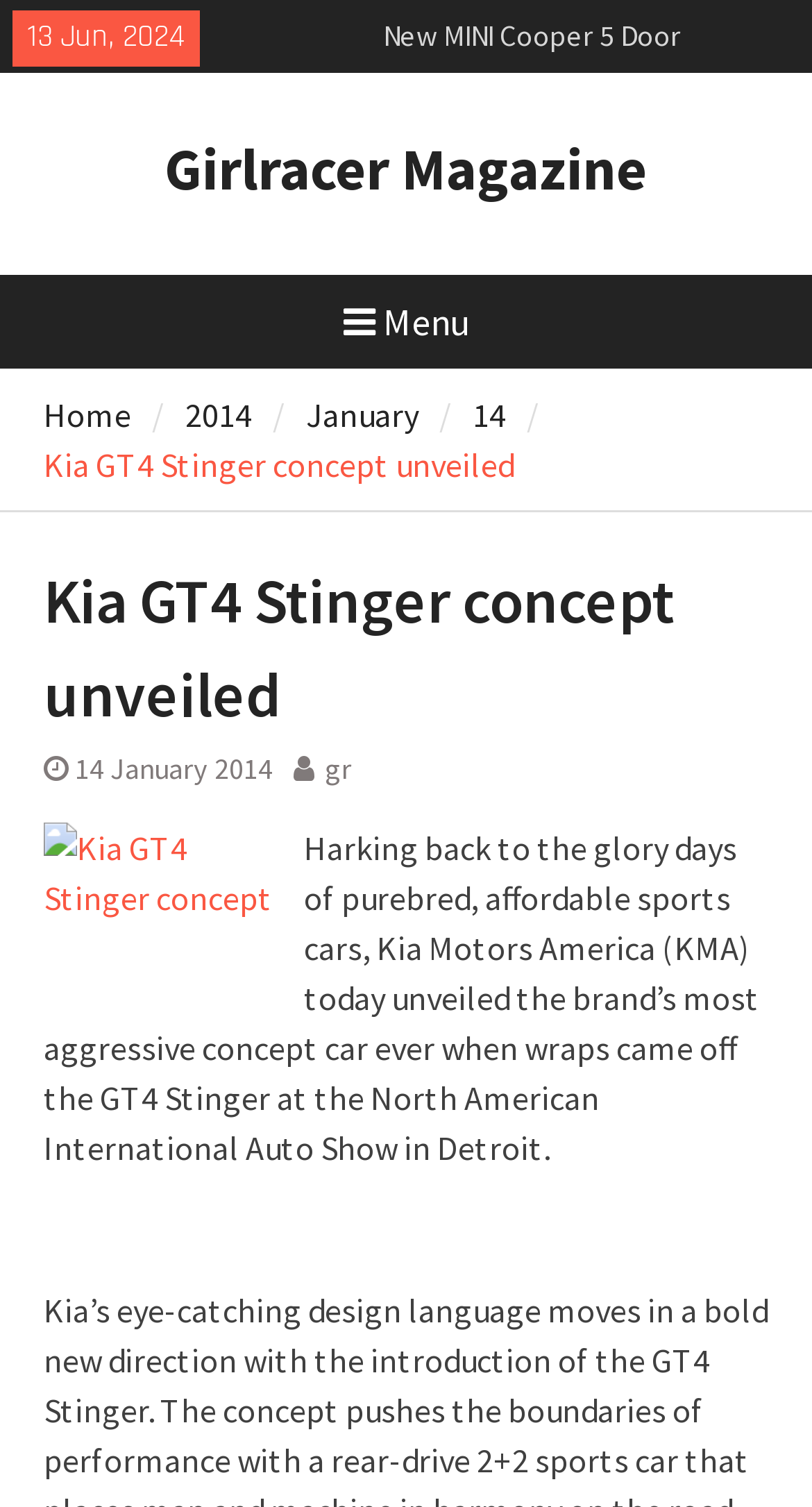Determine the bounding box coordinates of the section I need to click to execute the following instruction: "Go to the 'Home' page". Provide the coordinates as four float numbers between 0 and 1, i.e., [left, top, right, bottom].

[0.053, 0.261, 0.161, 0.289]